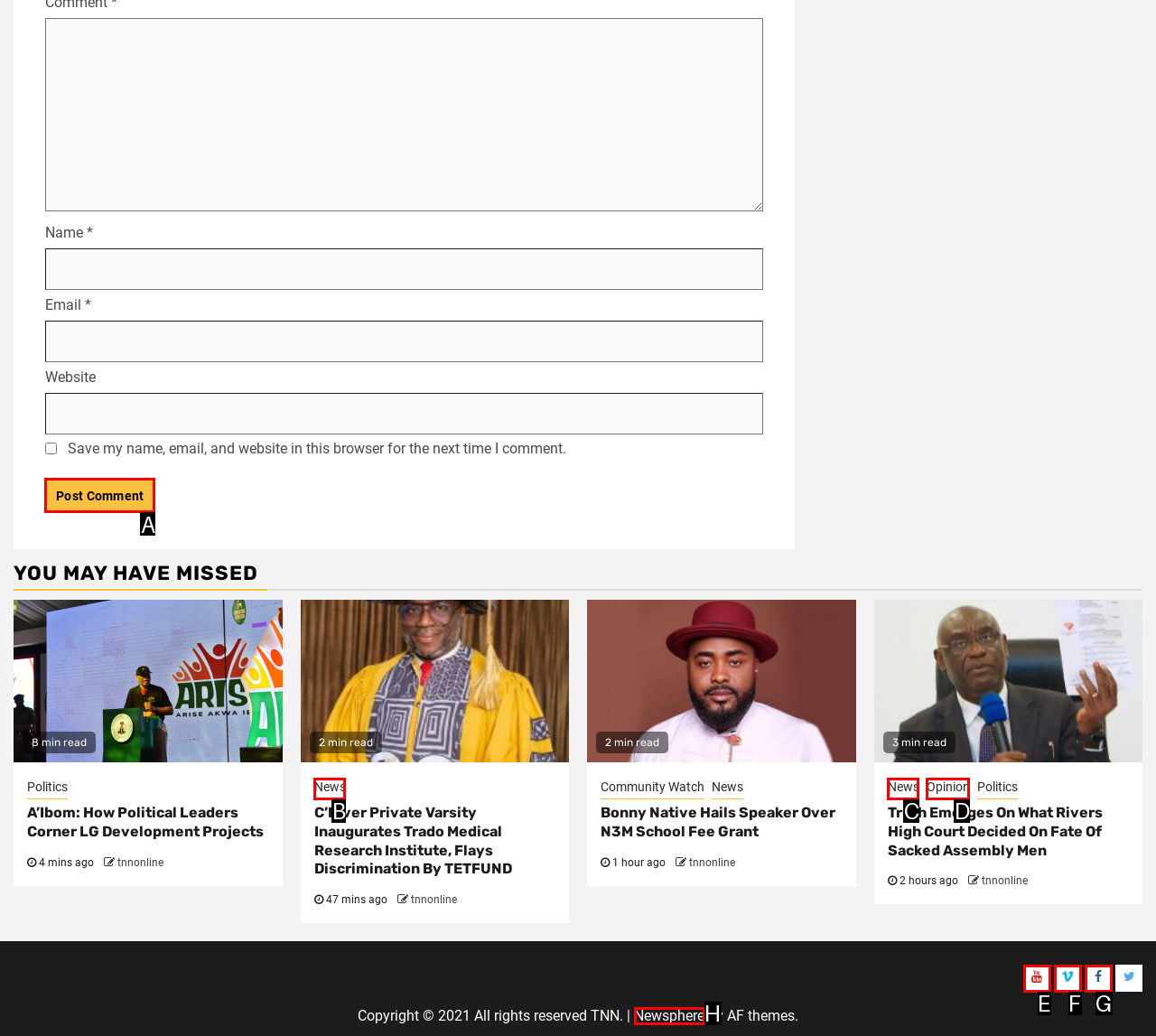Determine the HTML element to be clicked to complete the task: Learn about 'Office 365'. Answer by giving the letter of the selected option.

None